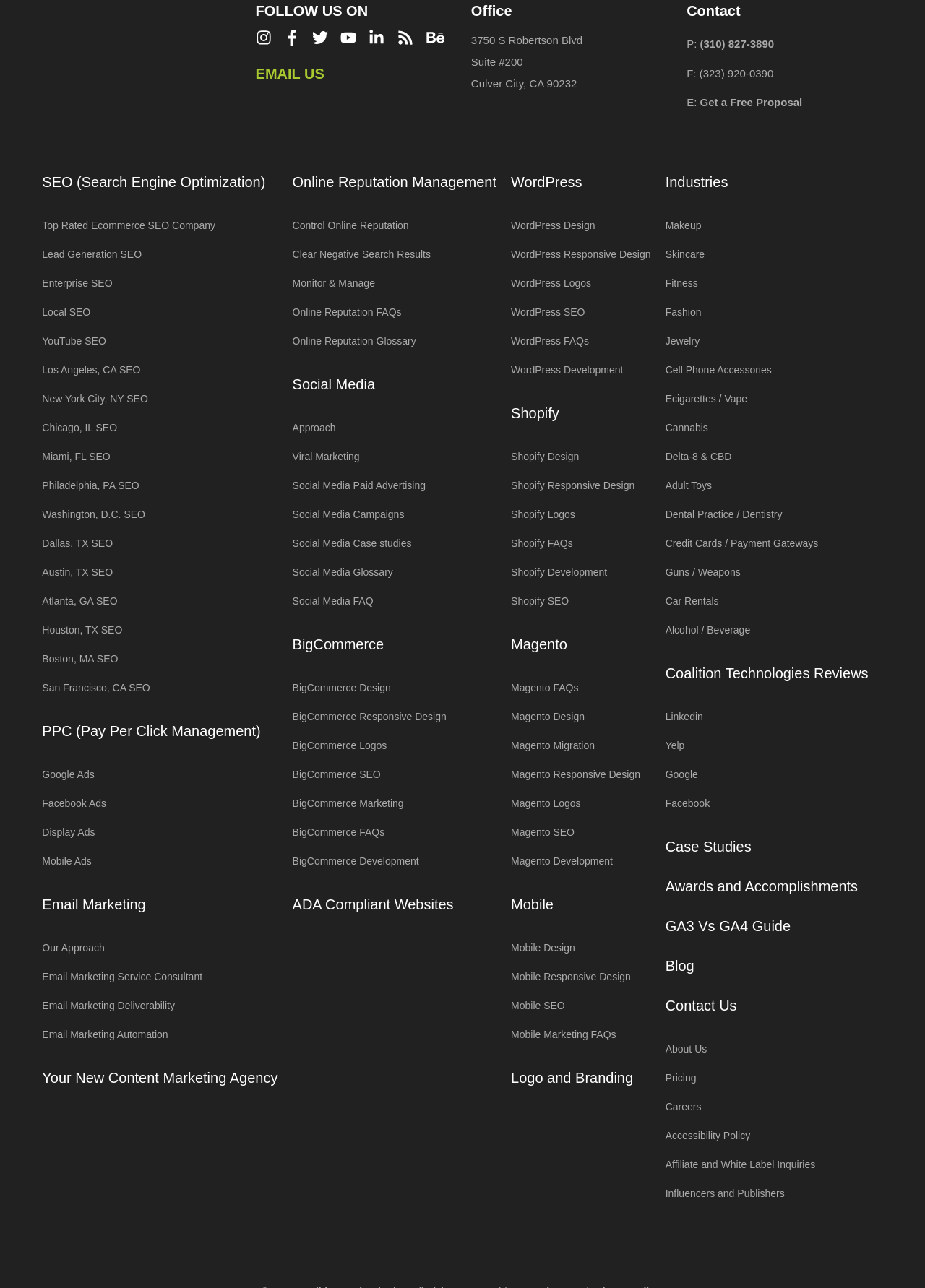Determine the coordinates of the bounding box that should be clicked to complete the instruction: "Follow us on Instagram". The coordinates should be represented by four float numbers between 0 and 1: [left, top, right, bottom].

[0.276, 0.023, 0.293, 0.04]